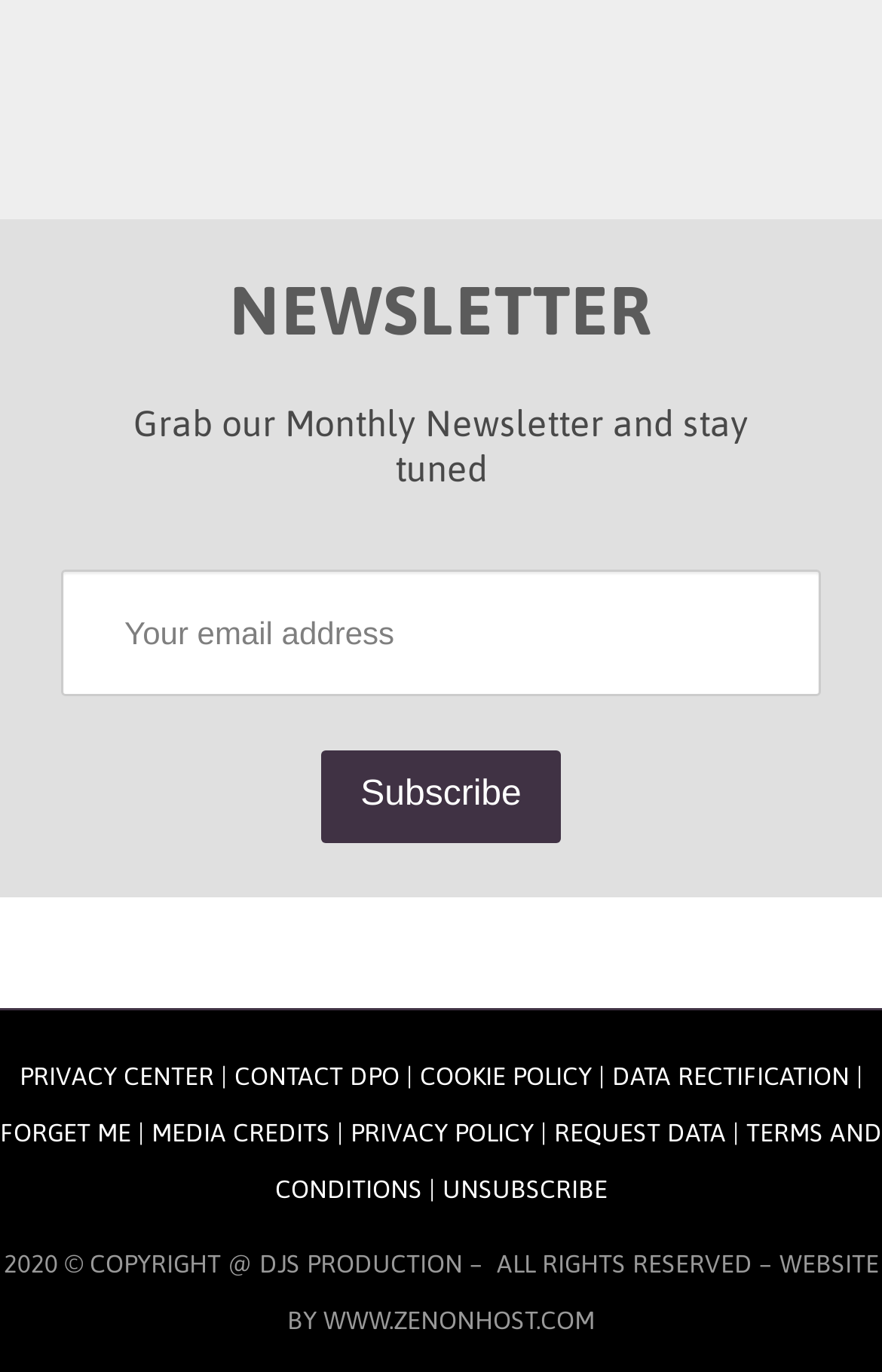Locate the bounding box coordinates of the clickable element to fulfill the following instruction: "Unsubscribe". Provide the coordinates as four float numbers between 0 and 1 in the format [left, top, right, bottom].

[0.501, 0.857, 0.688, 0.877]